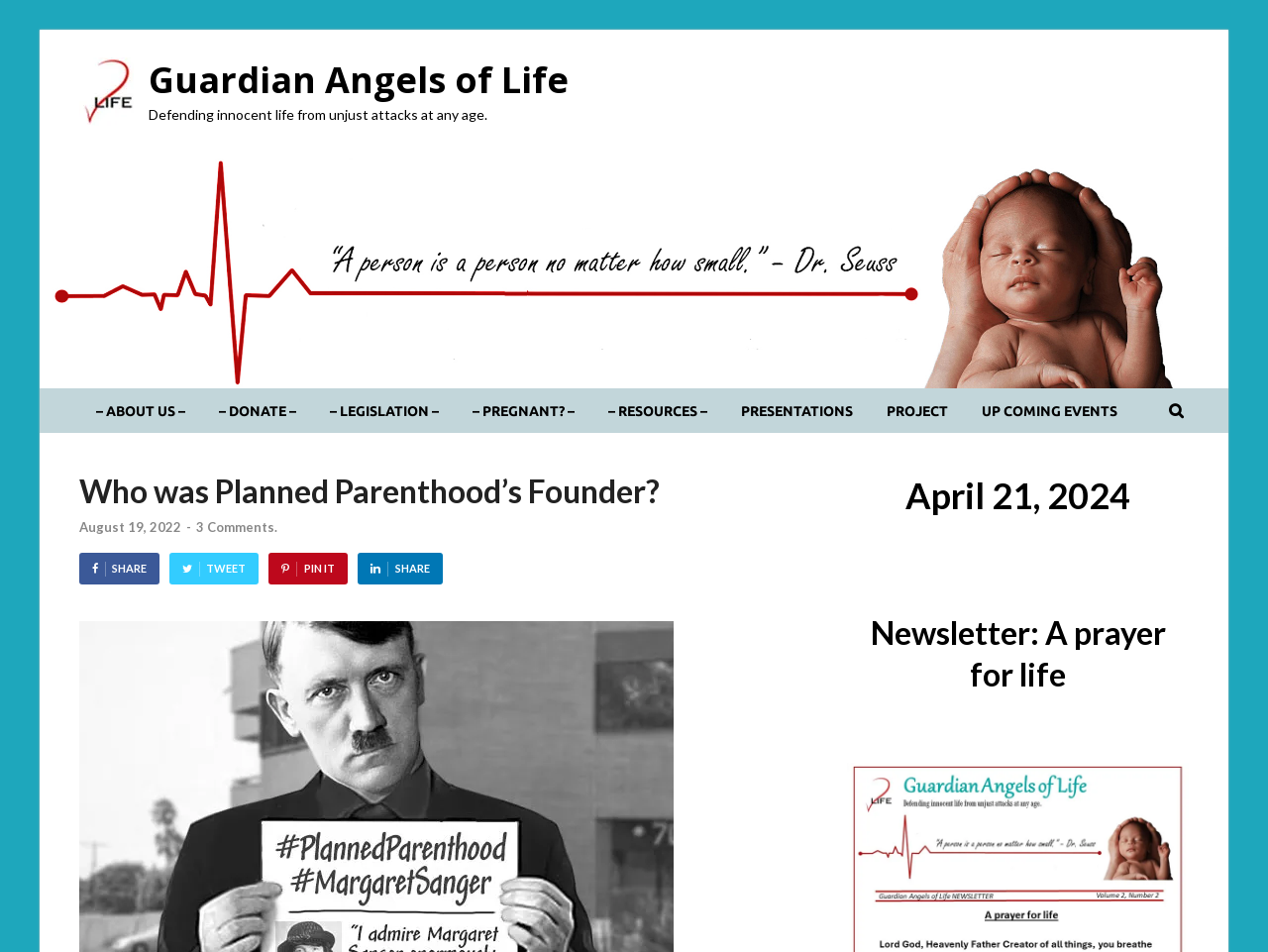Please locate the bounding box coordinates of the element that needs to be clicked to achieve the following instruction: "Share the article on social media". The coordinates should be four float numbers between 0 and 1, i.e., [left, top, right, bottom].

[0.062, 0.58, 0.126, 0.614]